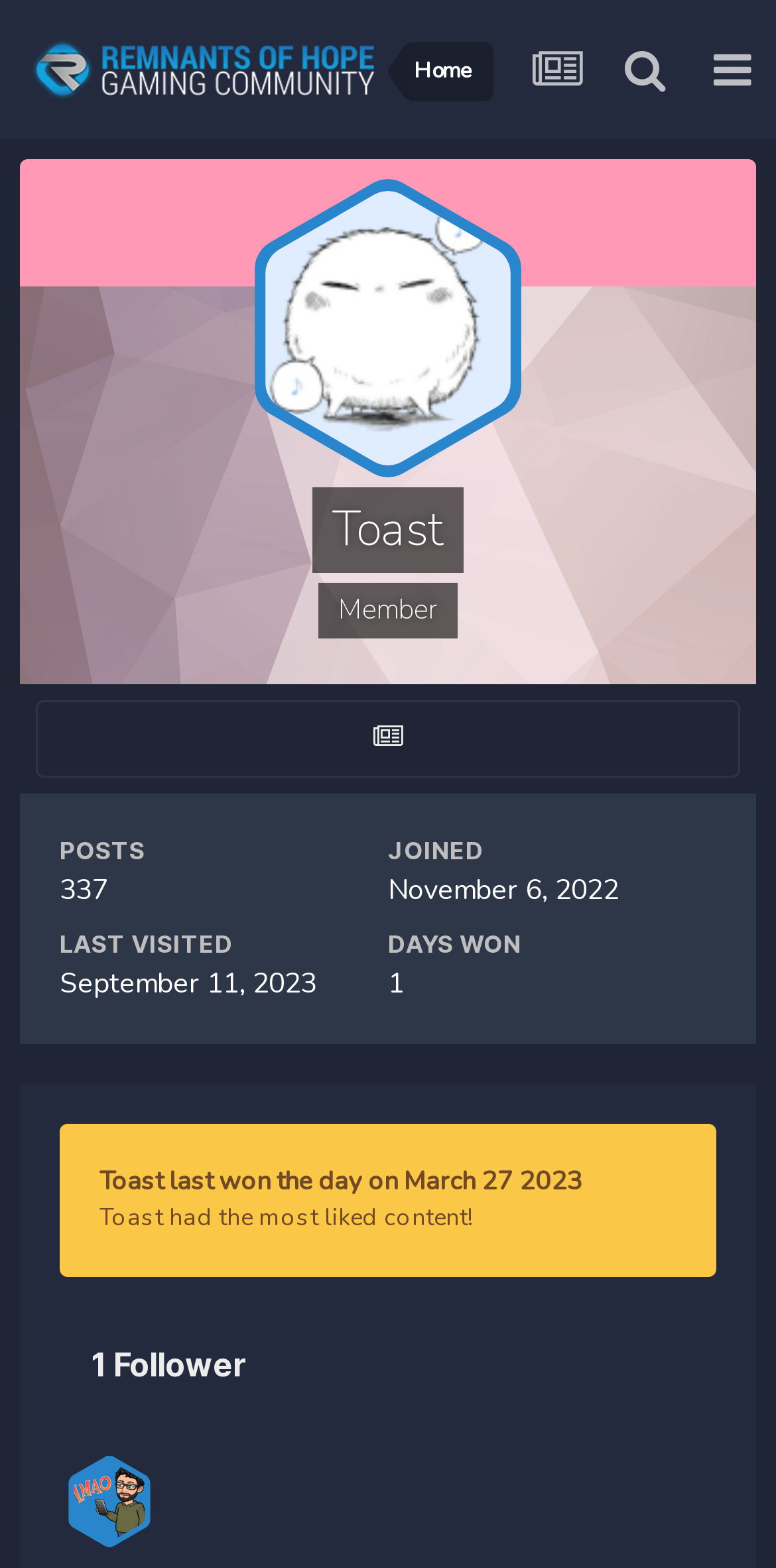What is the user's last visited date?
Please utilize the information in the image to give a detailed response to the question.

The last visited date can be found in the time element '09/11/23 07:21 PM' which is a child of the HeaderAsNonLandmark element and is located near the heading element 'LAST VISITED'.